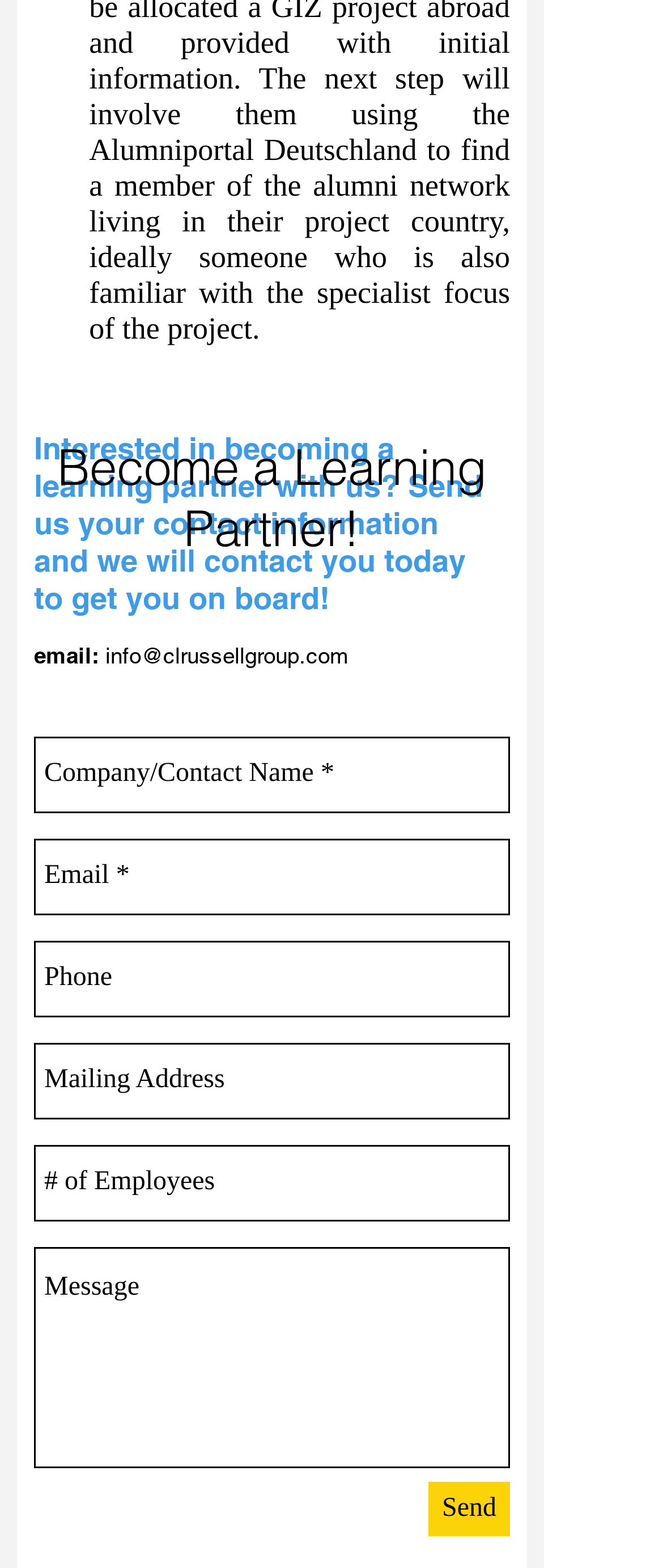Kindly determine the bounding box coordinates of the area that needs to be clicked to fulfill this instruction: "Go to Archives".

None